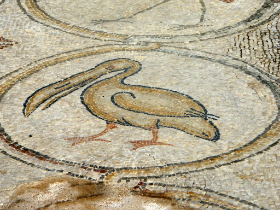What is the shape of the borders in the mosaic?
Provide a well-explained and detailed answer to the question.

The pelican is set against a backdrop of rounded borders, which adds to the overall aesthetic and beauty of the mosaic, showcasing the skill involved in creating such delicate art that has withstood the test of time.